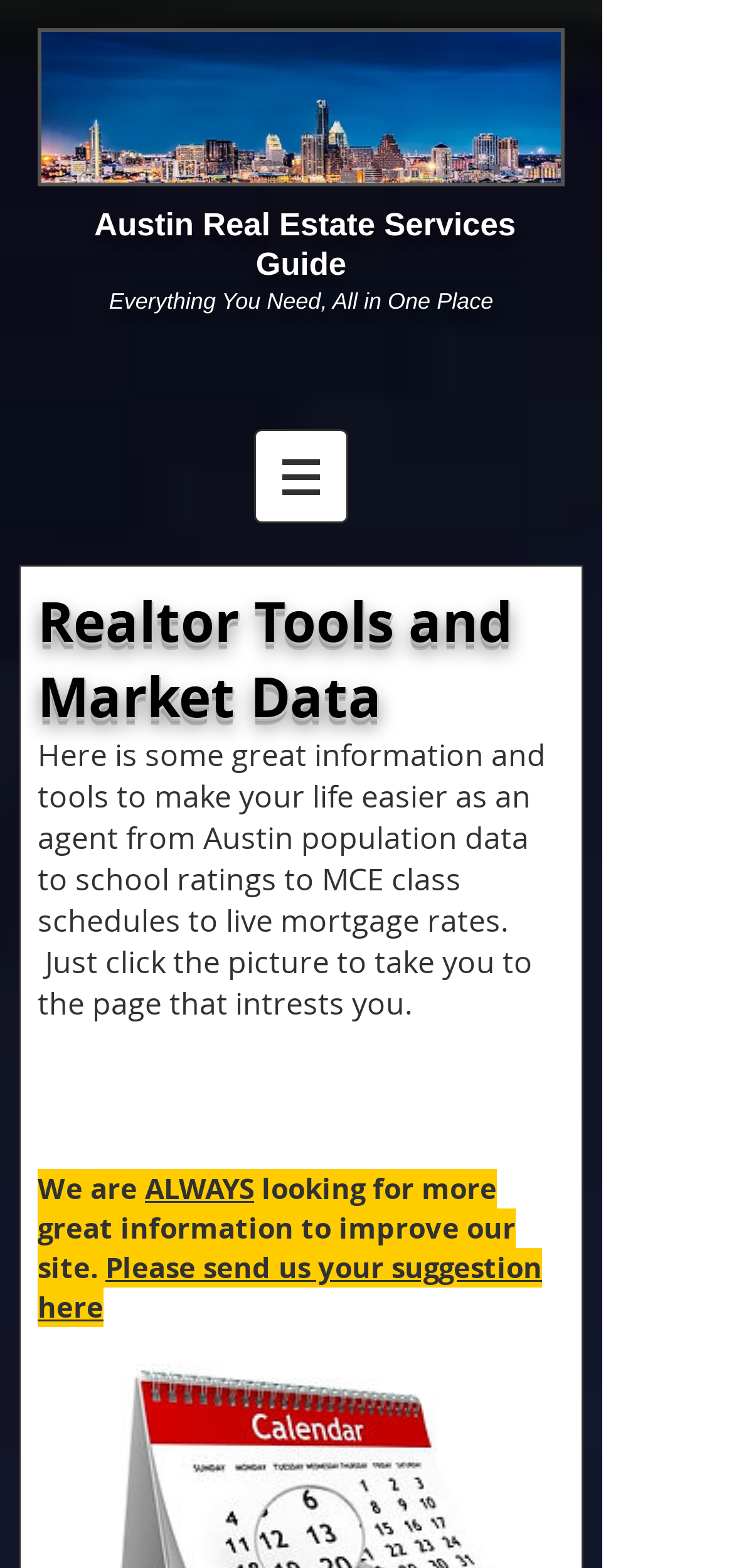What can users do to improve the website?
Identify the answer in the screenshot and reply with a single word or phrase.

Send suggestions